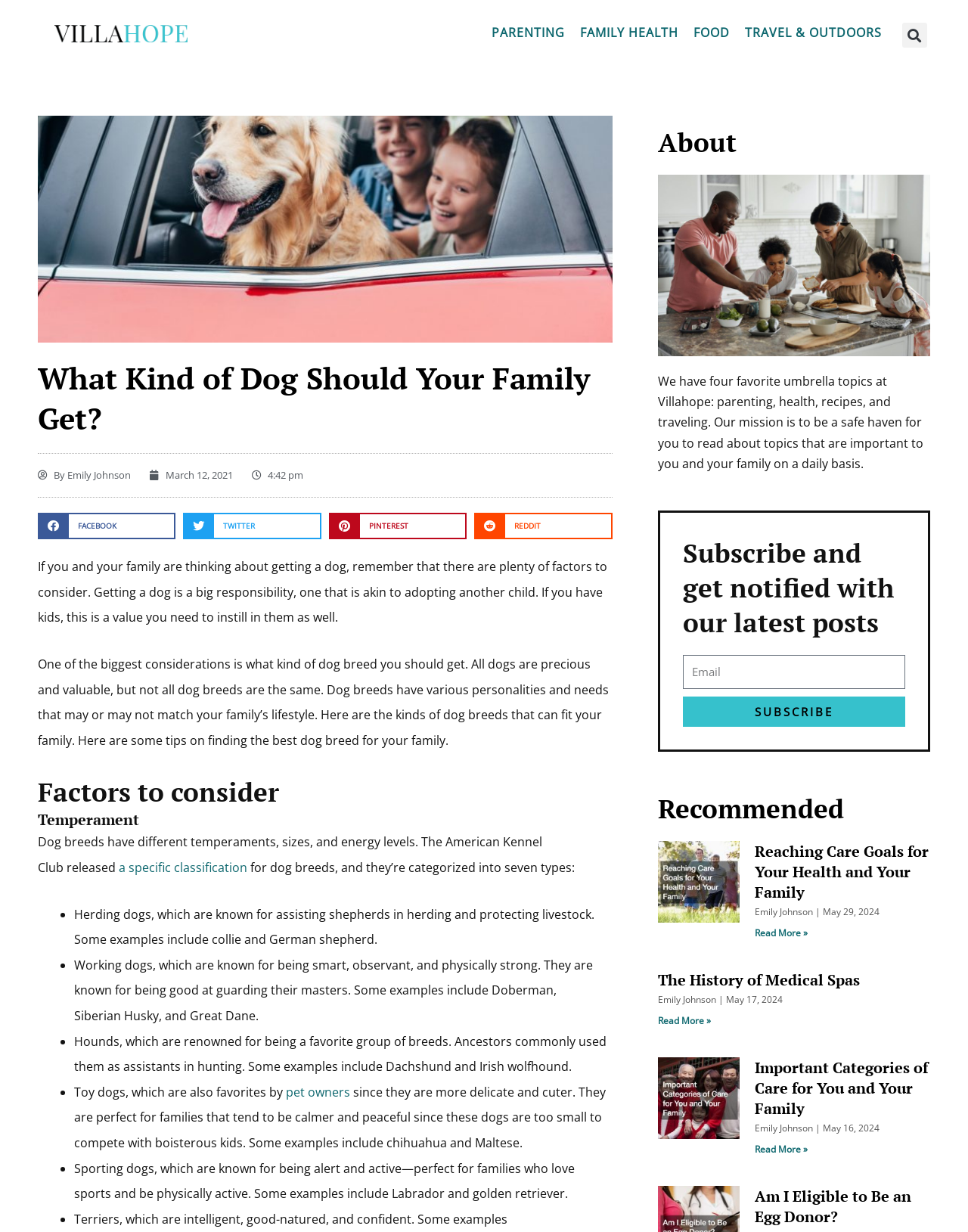Identify the bounding box coordinates for the UI element described by the following text: "pet owners". Provide the coordinates as four float numbers between 0 and 1, in the format [left, top, right, bottom].

[0.295, 0.88, 0.362, 0.893]